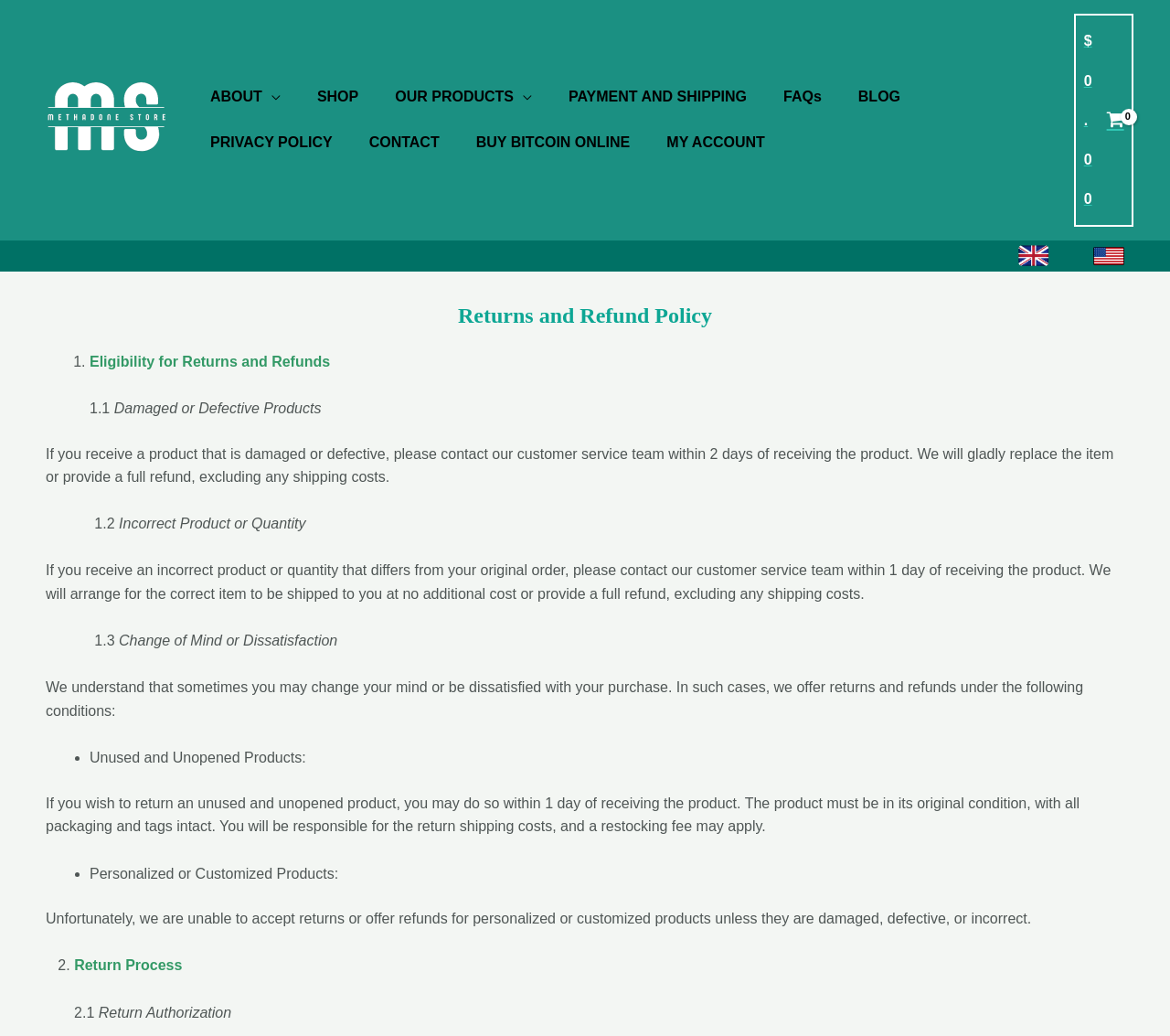Predict the bounding box of the UI element based on this description: "PAYMENT AND SHIPPING".

[0.47, 0.072, 0.654, 0.116]